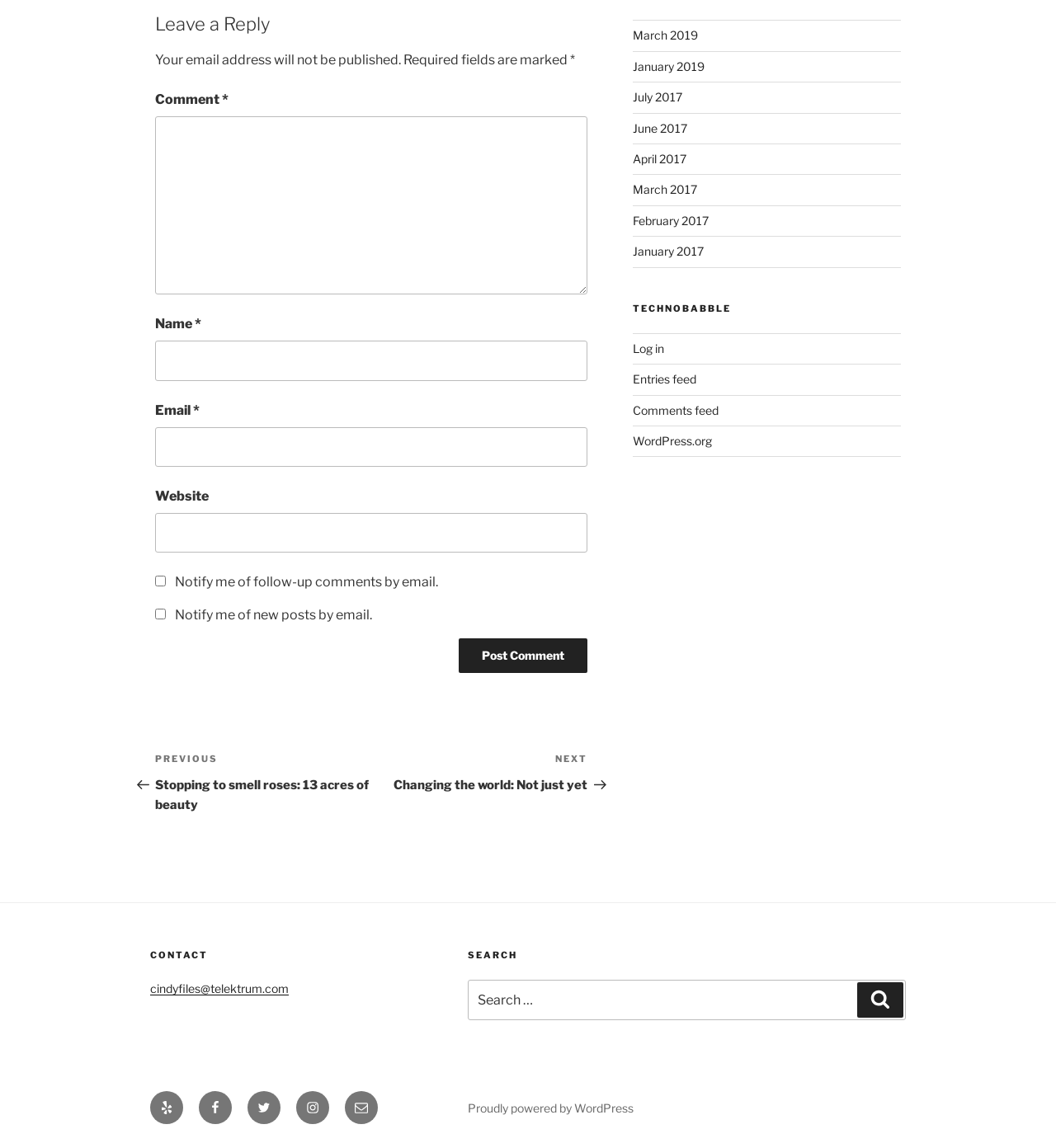Determine the bounding box coordinates for the UI element with the following description: "Quick Fuck". The coordinates should be four float numbers between 0 and 1, represented as [left, top, right, bottom].

None